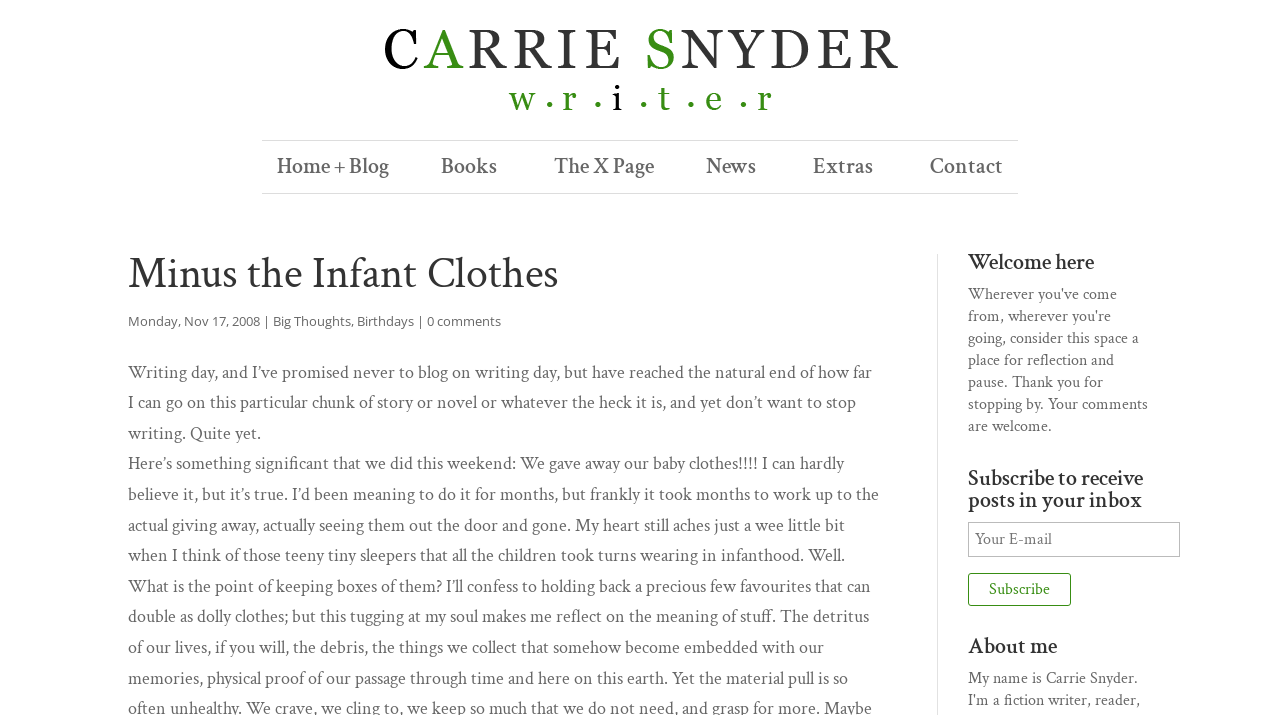Please provide the bounding box coordinate of the region that matches the element description: Privacy Policy. Coordinates should be in the format (top-left x, top-left y, bottom-right x, bottom-right y) and all values should be between 0 and 1.

None